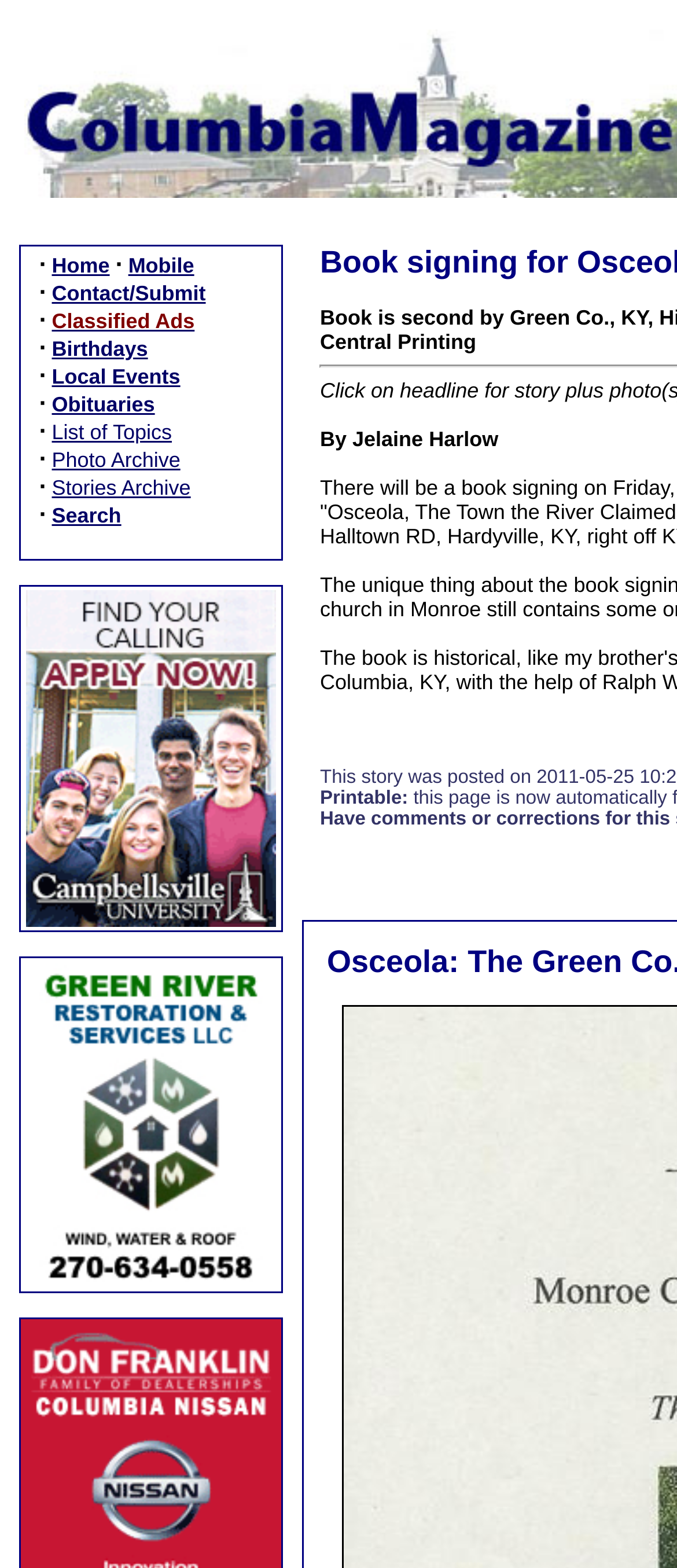Describe all significant elements and features of the webpage.

The webpage is about Osceola, a town in Kentucky, and its history with the Green River. At the top, there is a navigation menu with 12 links, including "Home", "Mobile", "Contact/Submit", and others, separated by dots and spaces. 

Below the navigation menu, there are two images, one on the left and one on the right, with links to Campbellsville University and an empty link, respectively. 

In the middle of the page, there is an article or story about Osceola, written by Jelaine Harlow. The text "Printable:" is located below the article, indicating that the content can be printed. 

The overall structure of the webpage is divided into three main sections: the navigation menu at the top, the images and links in the middle, and the article or story at the bottom.